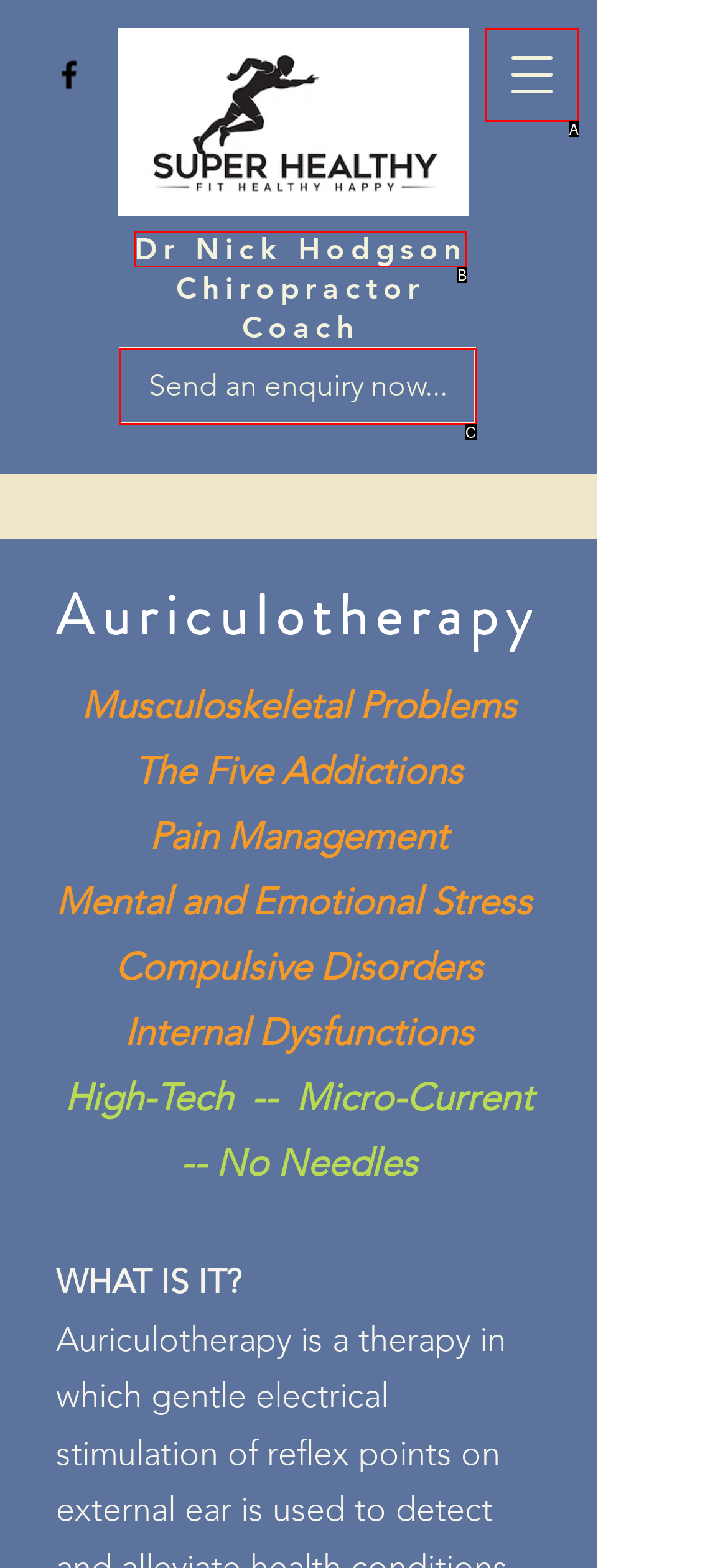Based on the description: Send an enquiry now...
Select the letter of the corresponding UI element from the choices provided.

C